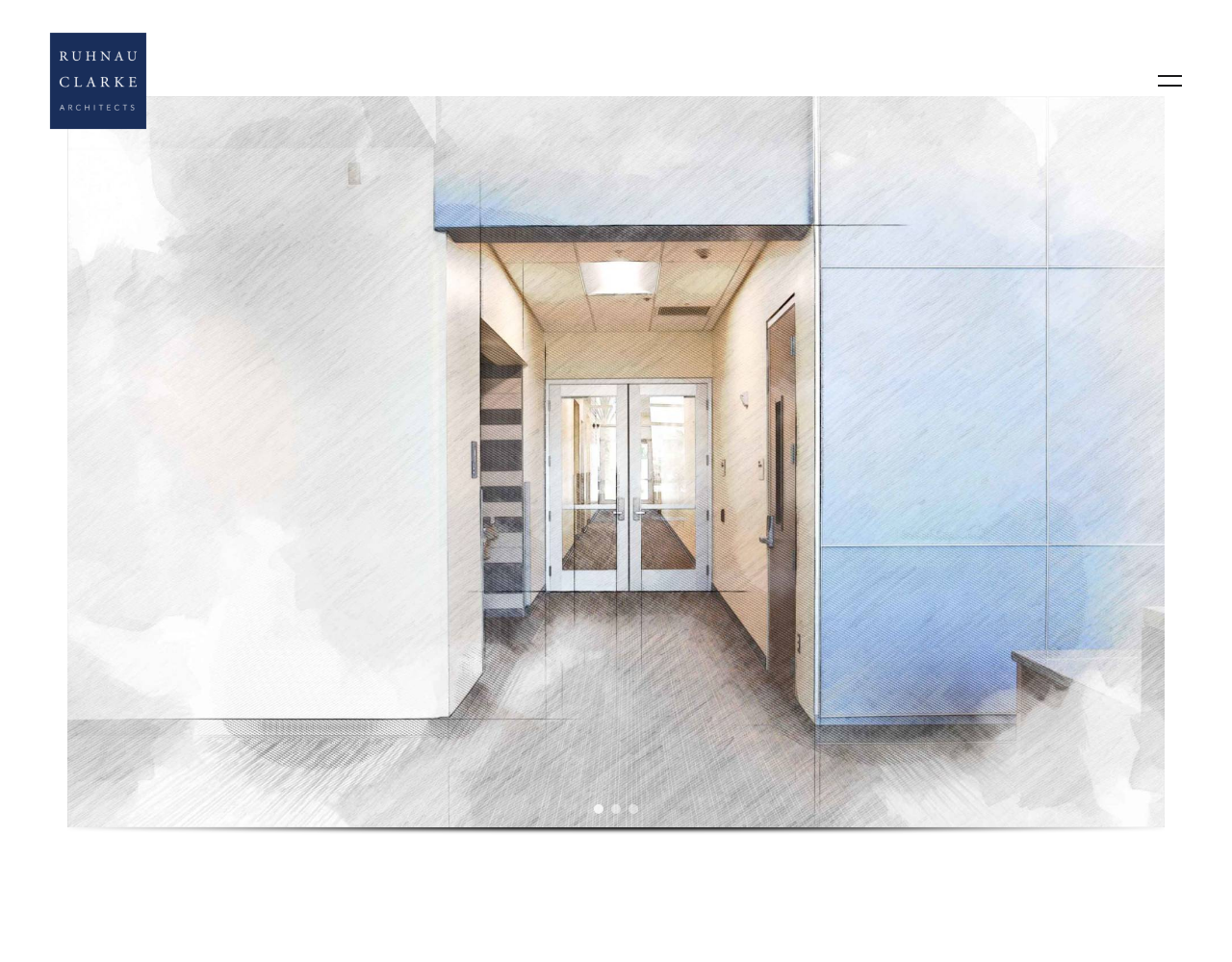How many buttons are in the slider region?
Based on the screenshot, respond with a single word or phrase.

3